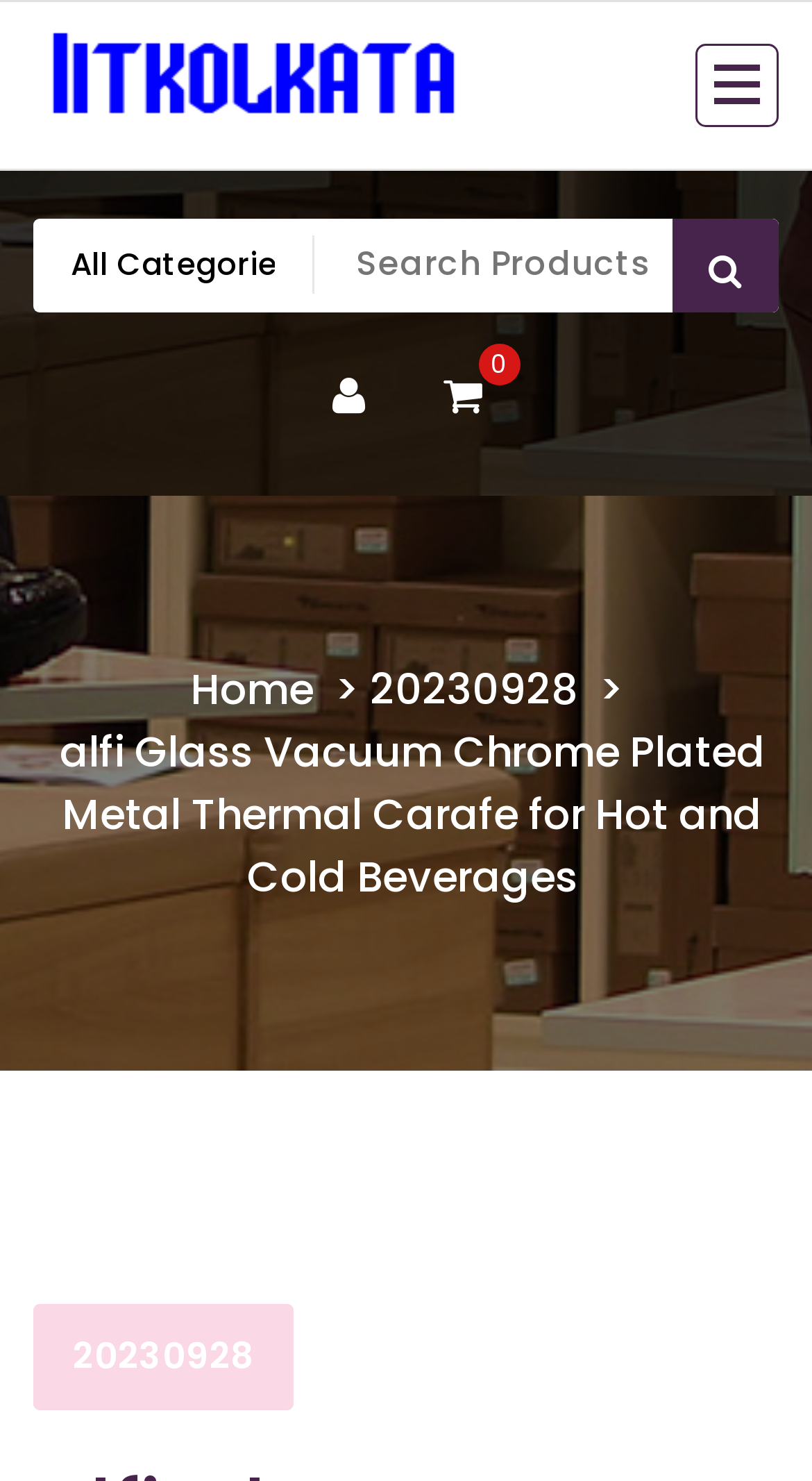Kindly determine the bounding box coordinates of the area that needs to be clicked to fulfill this instruction: "Click the cart button".

[0.522, 0.24, 0.619, 0.294]